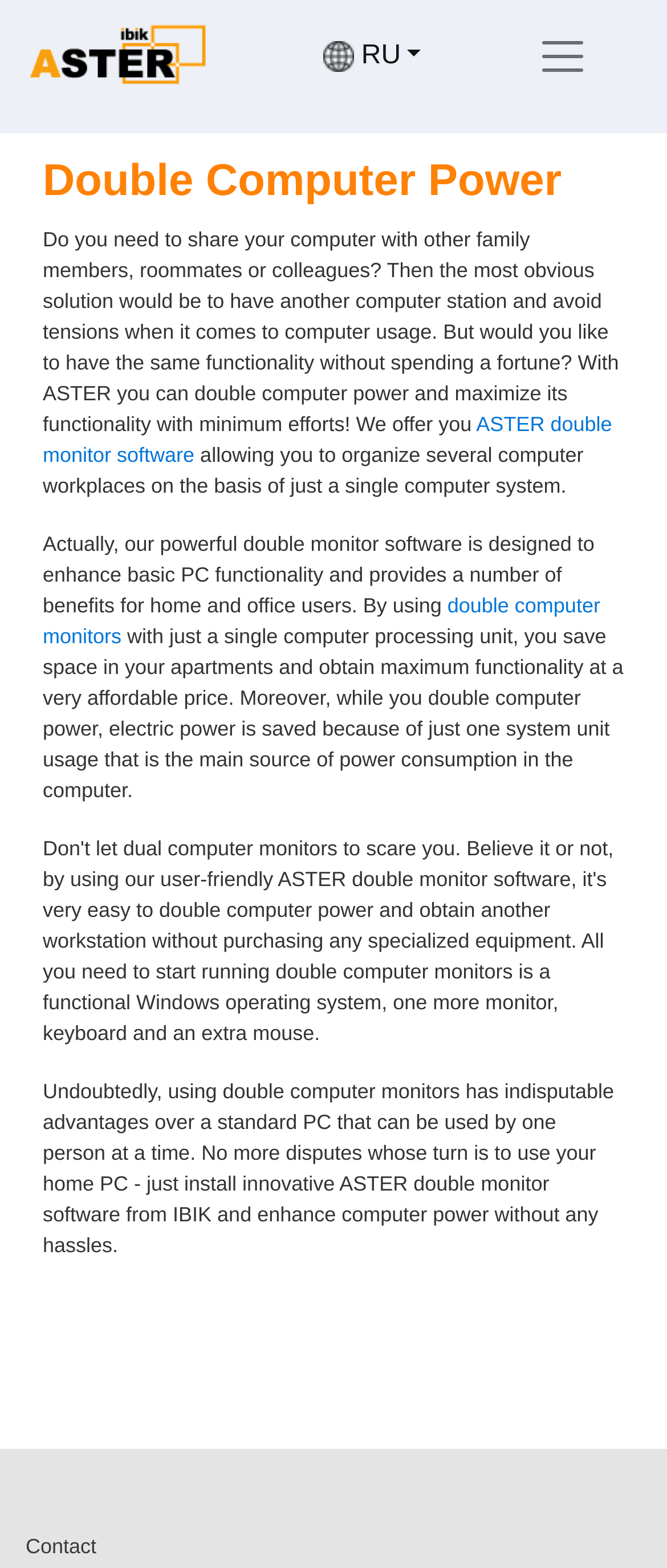Give a detailed account of the webpage's layout and content.

The webpage is about a software solution called ASTER that allows users to double their computer power without having to purchase another computer. At the top left corner, there is a logo image of ASTER, accompanied by a language selection button with a globe icon to the right. 

Below the logo, there is a heading that reads "Double Computer Power" in a prominent font. Underneath the heading, there is a paragraph of text that explains the problem of sharing a computer with others and how ASTER can provide a solution by maximizing computer functionality without additional expense.

The text continues to describe the benefits of using ASTER, including the ability to organize multiple computer workplaces on a single computer system, enhance basic PC functionality, and save space and electric power. There are also links to learn more about the double monitor software and its advantages.

At the bottom left corner, there is a link to the "Contact" page. The overall content of the webpage is focused on promoting the ASTER software and its benefits, with a clear and concise explanation of its functionality and advantages.